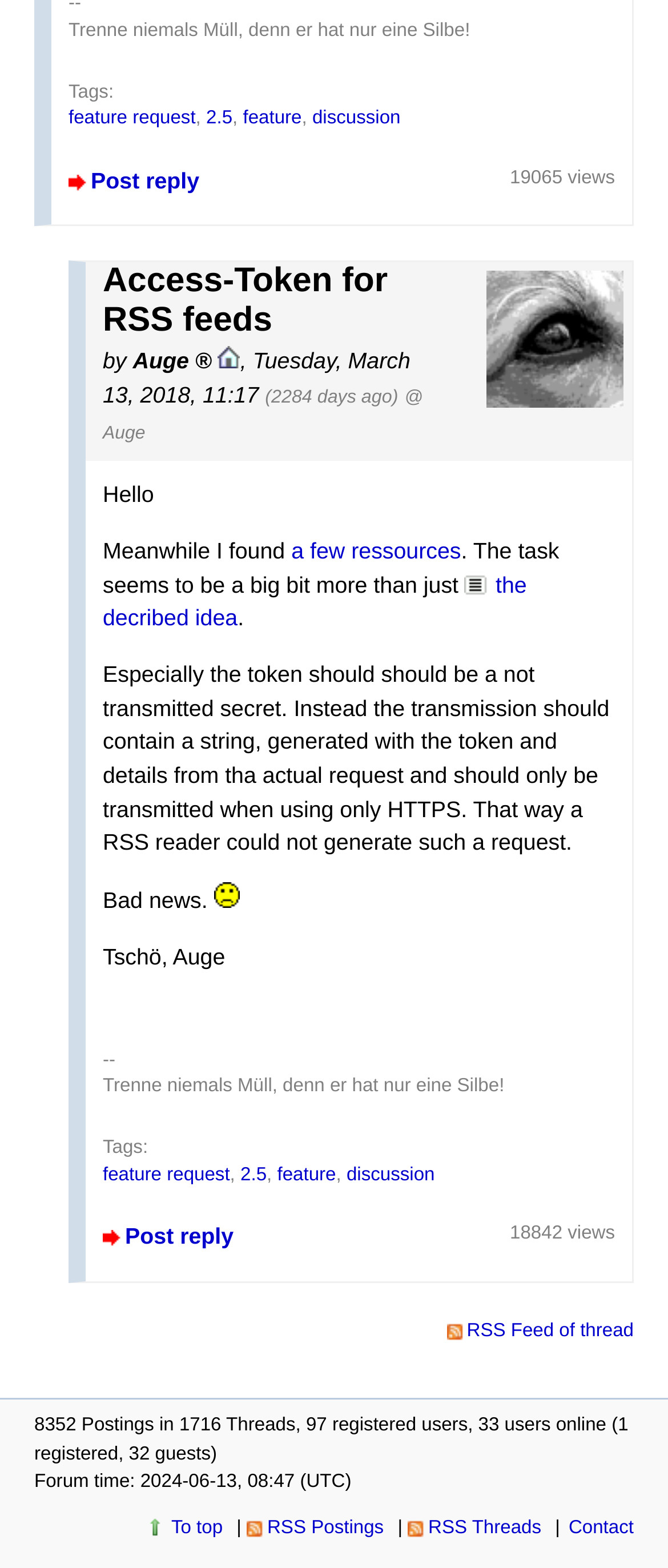Determine the bounding box coordinates of the section to be clicked to follow the instruction: "Explore tech articles". The coordinates should be given as four float numbers between 0 and 1, formatted as [left, top, right, bottom].

None